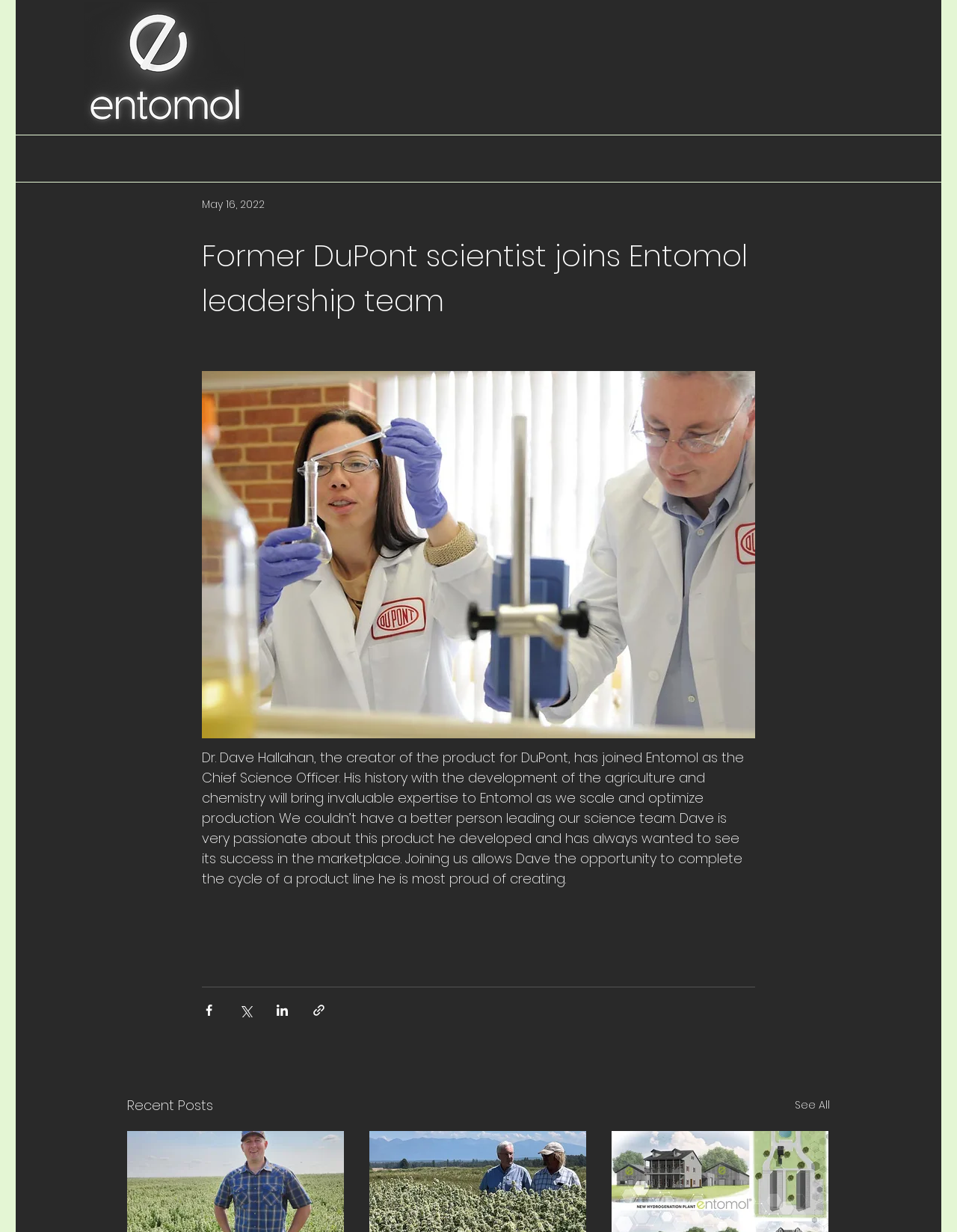Identify the headline of the webpage and generate its text content.

Former DuPont scientist joins Entomol leadership team